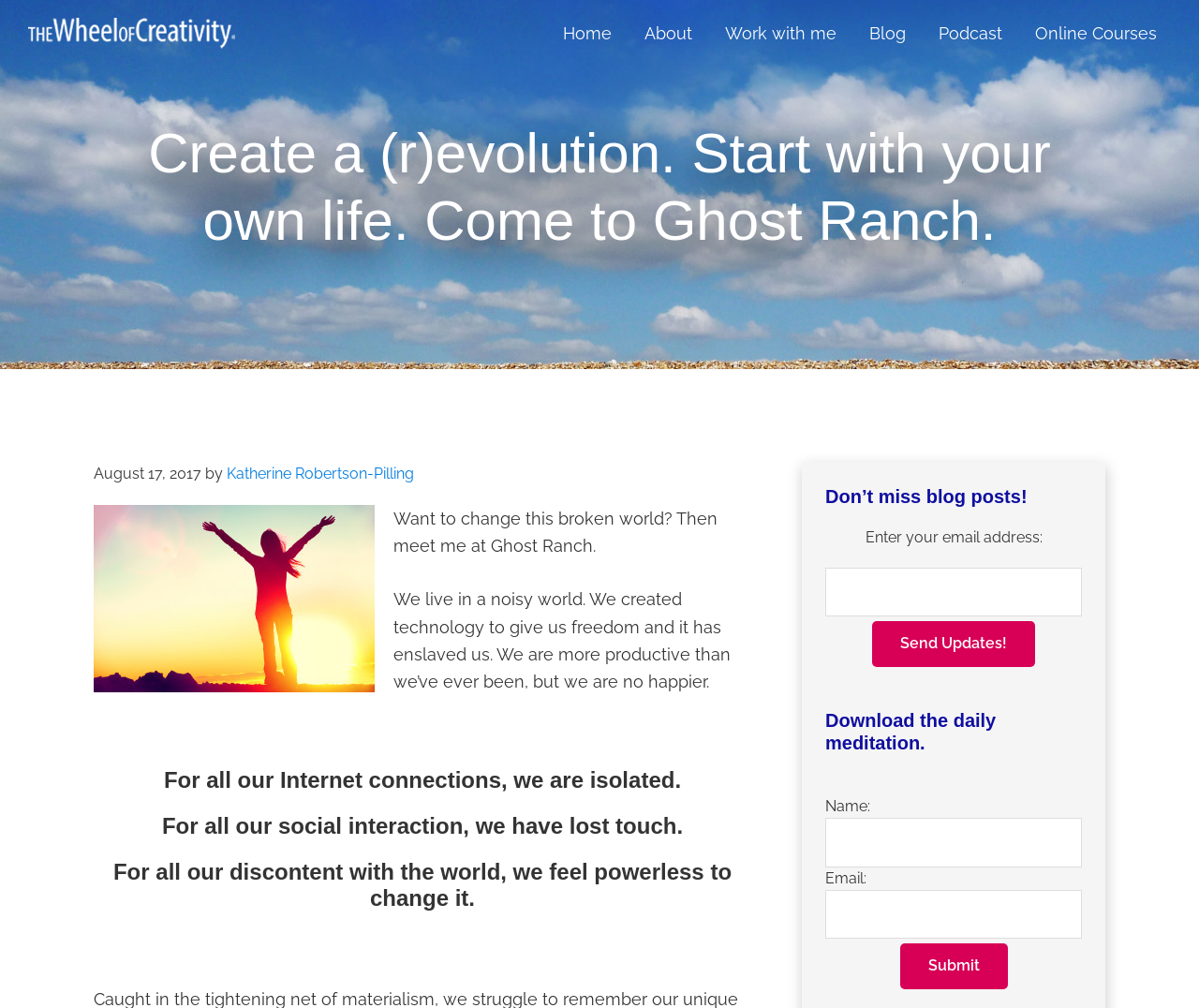What is the name of the retreat mentioned on the webpage?
Kindly offer a detailed explanation using the data available in the image.

The webpage mentions a retreat called the Wheel of Creativity, which is also the name of the image and link on the top of the page.